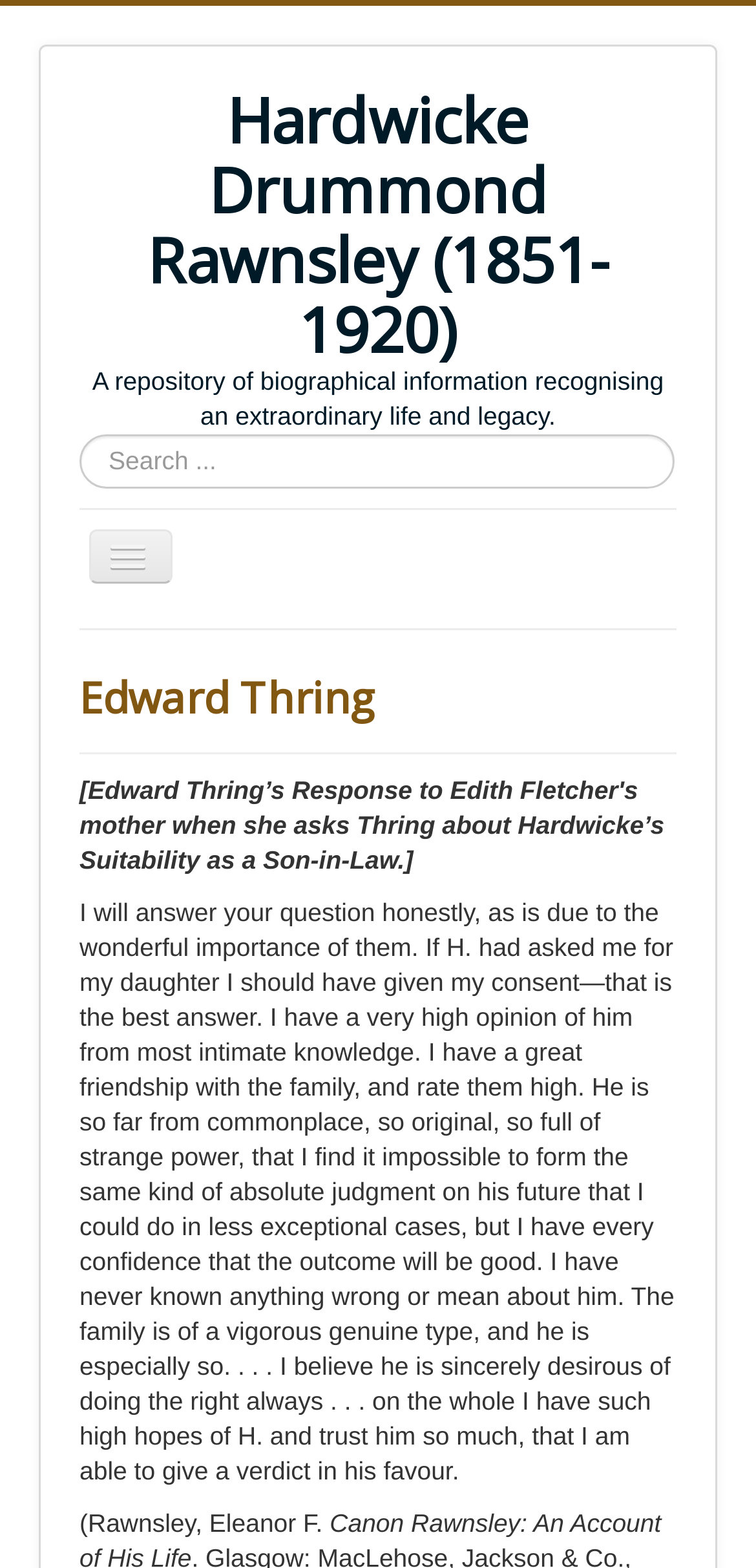Could you specify the bounding box coordinates for the clickable section to complete the following instruction: "Search for Hardwicke Drummond Rawnsley"?

[0.105, 0.277, 0.895, 0.312]